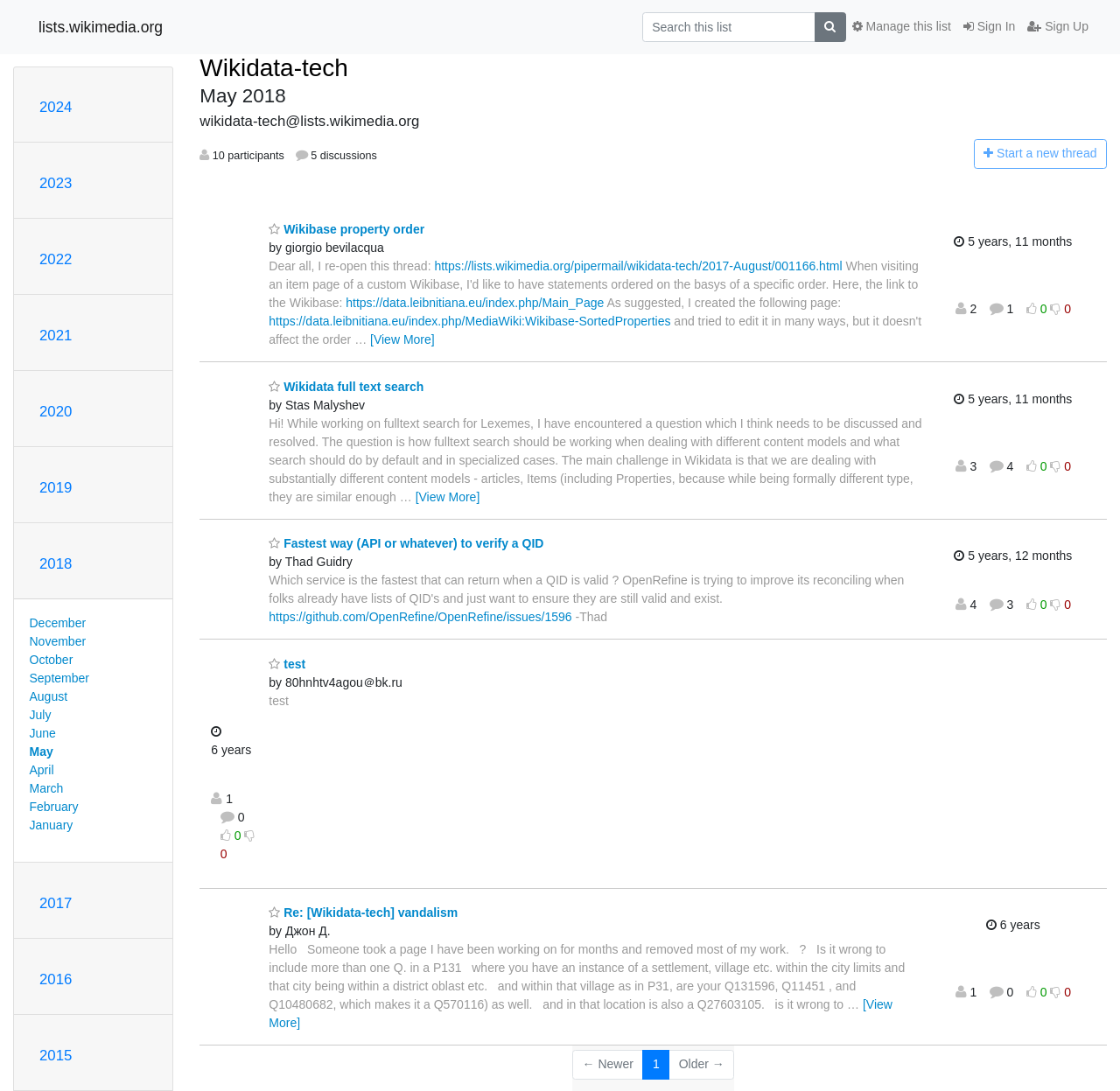What is the purpose of the button with the magnifying glass icon? Analyze the screenshot and reply with just one word or a short phrase.

Search